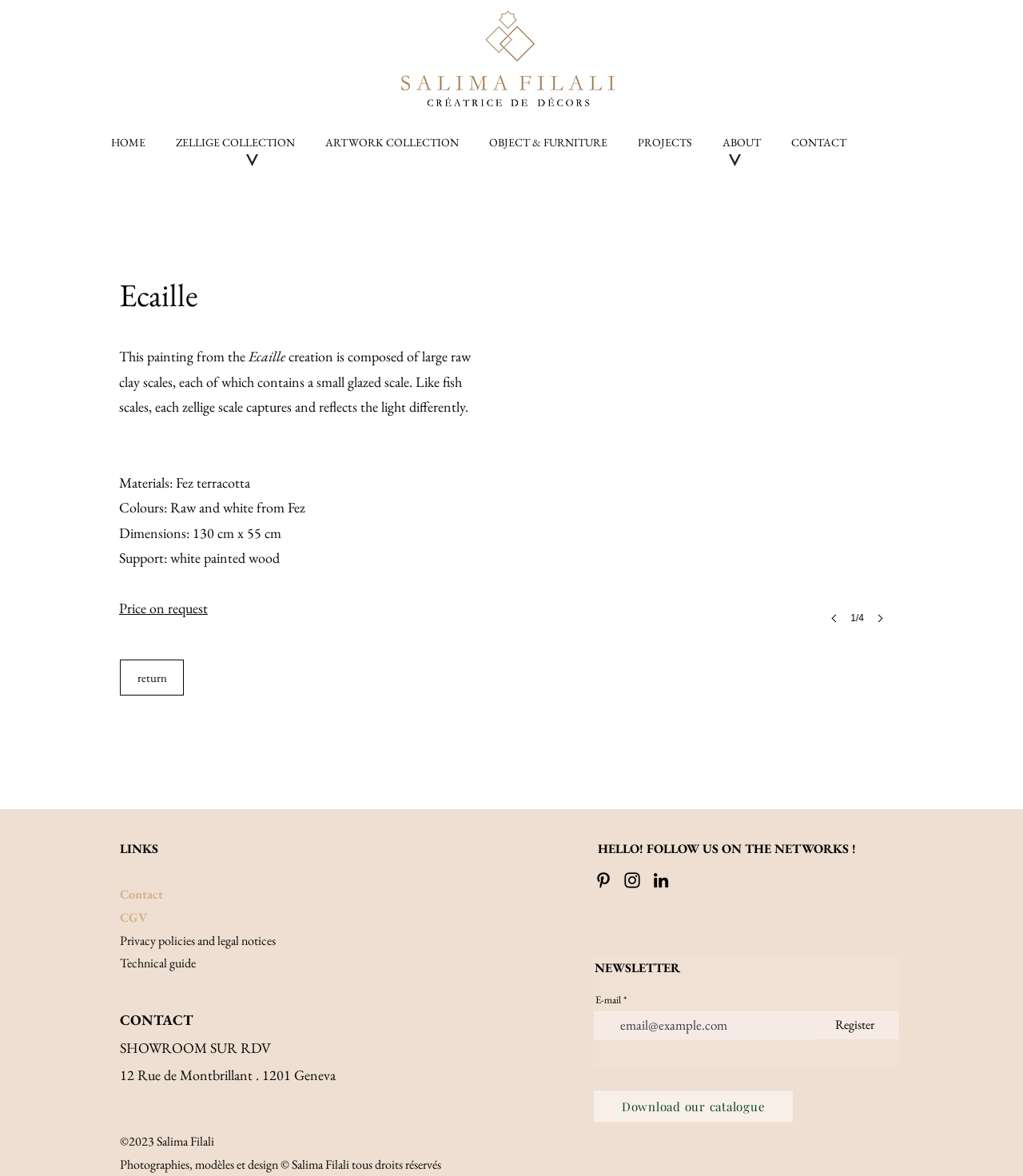Respond to the question below with a single word or phrase:
How many images are in the slideshow gallery?

4